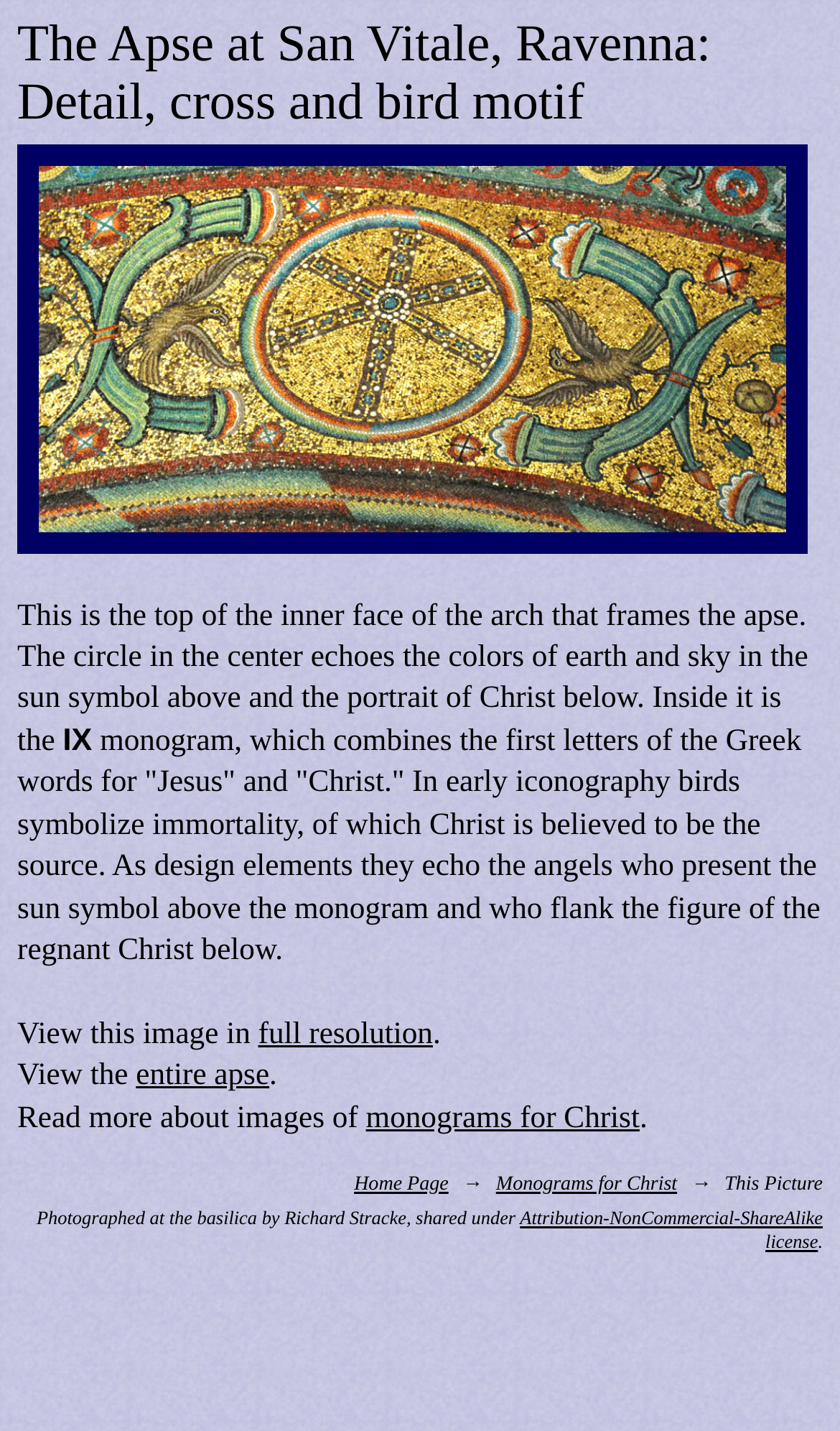Utilize the information from the image to answer the question in detail:
What does the monogram in the image represent?

According to the text, the monogram in the image combines the first letters of the Greek words for 'Jesus' and 'Christ', which is a symbol of Christ.